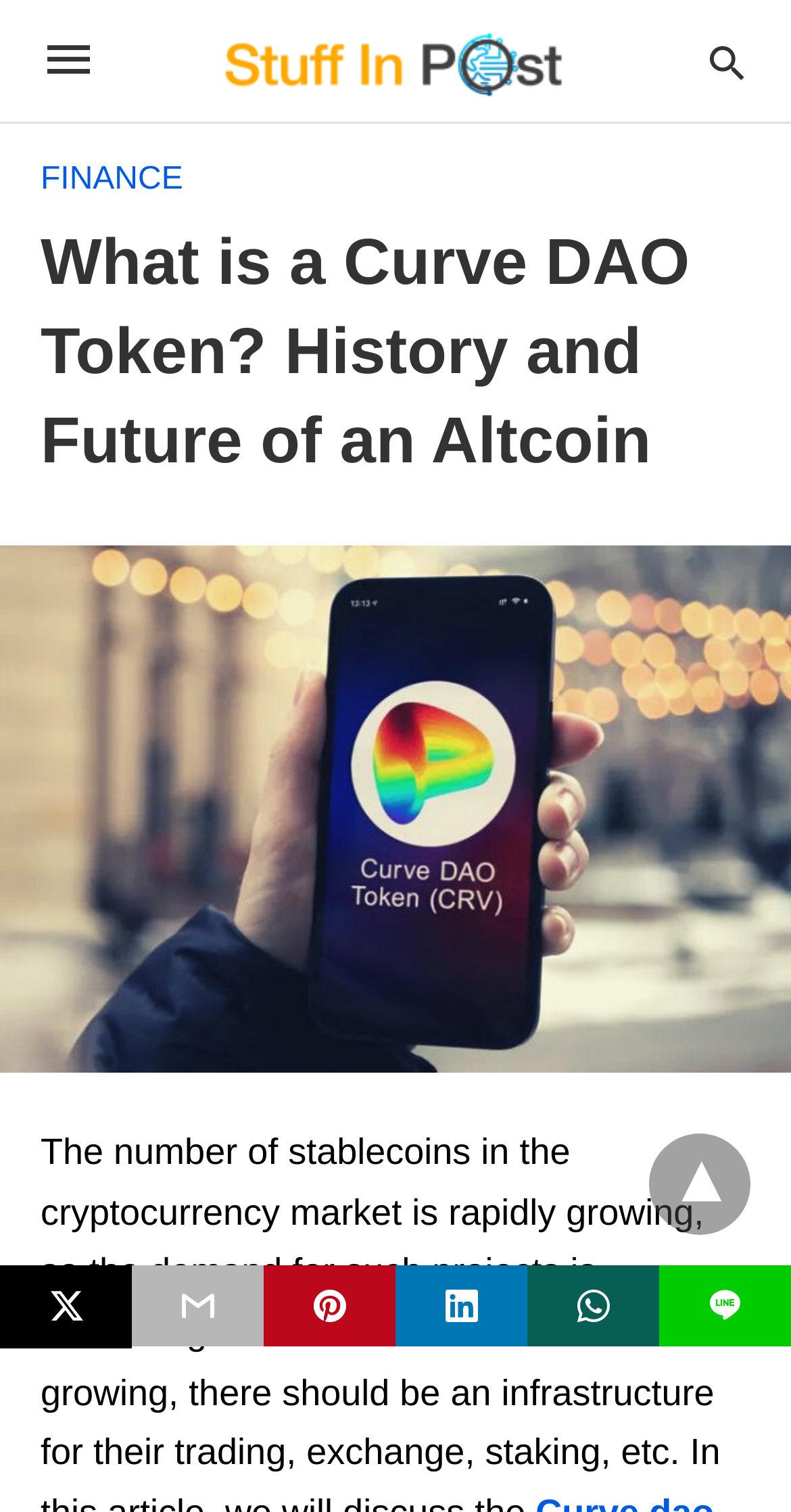What social media platform is represented by the icon?
Using the image, answer in one word or phrase.

Twitter